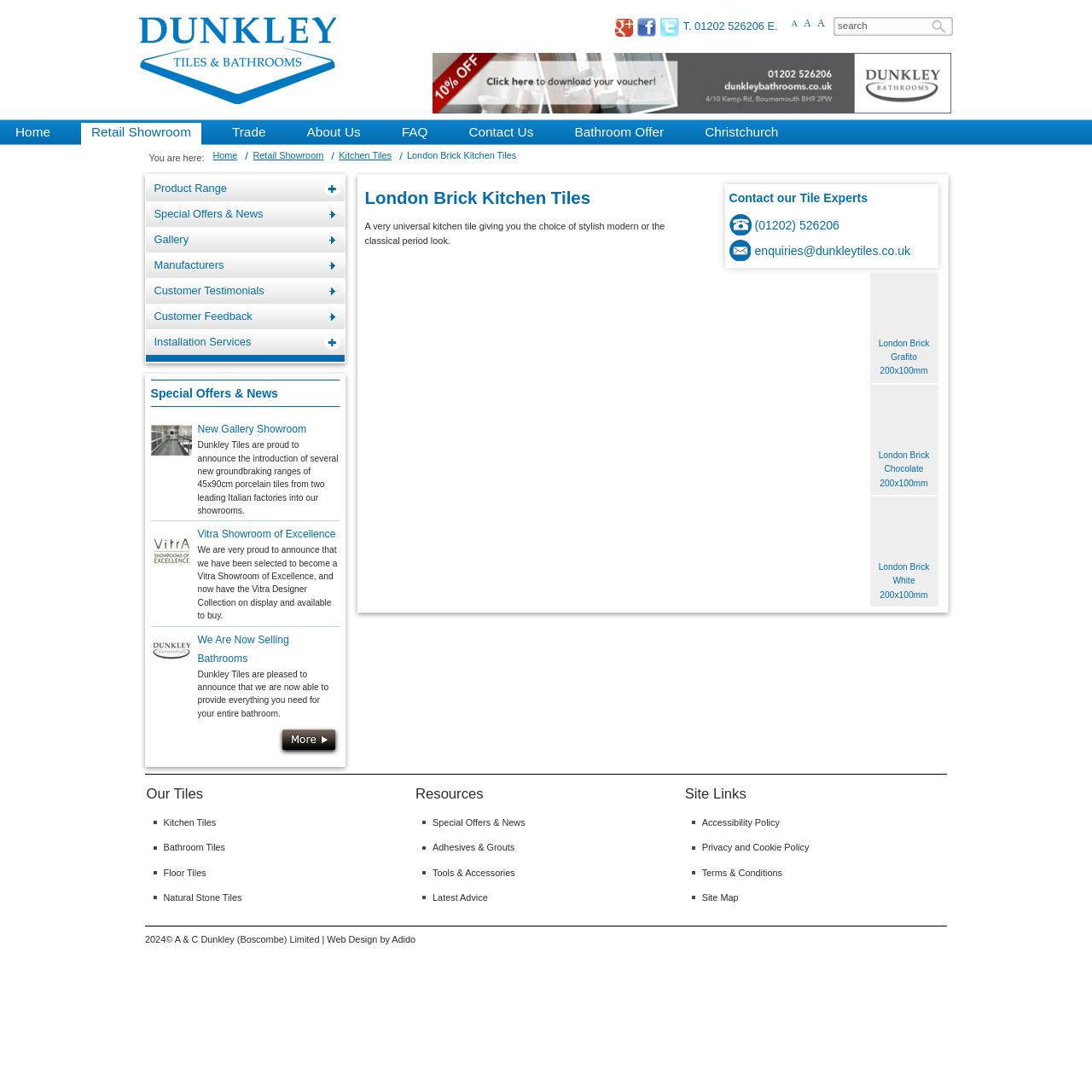Indicate the bounding box coordinates of the clickable region to achieve the following instruction: "Contact our Tile Experts."

[0.668, 0.175, 0.795, 0.188]